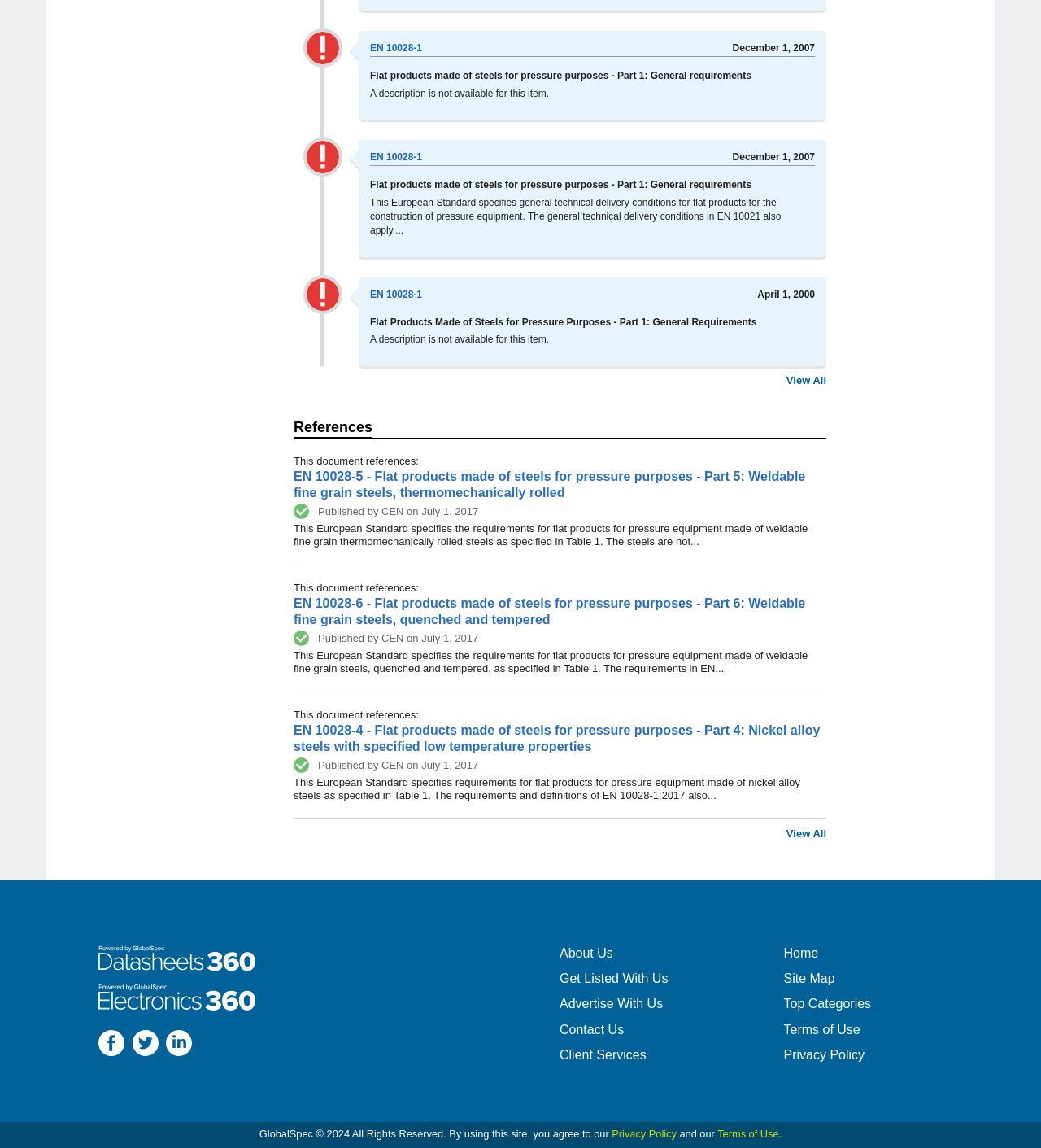Could you determine the bounding box coordinates of the clickable element to complete the instruction: "Click on EN 10028-1"? Provide the coordinates as four float numbers between 0 and 1, i.e., [left, top, right, bottom].

[0.355, 0.037, 0.406, 0.047]